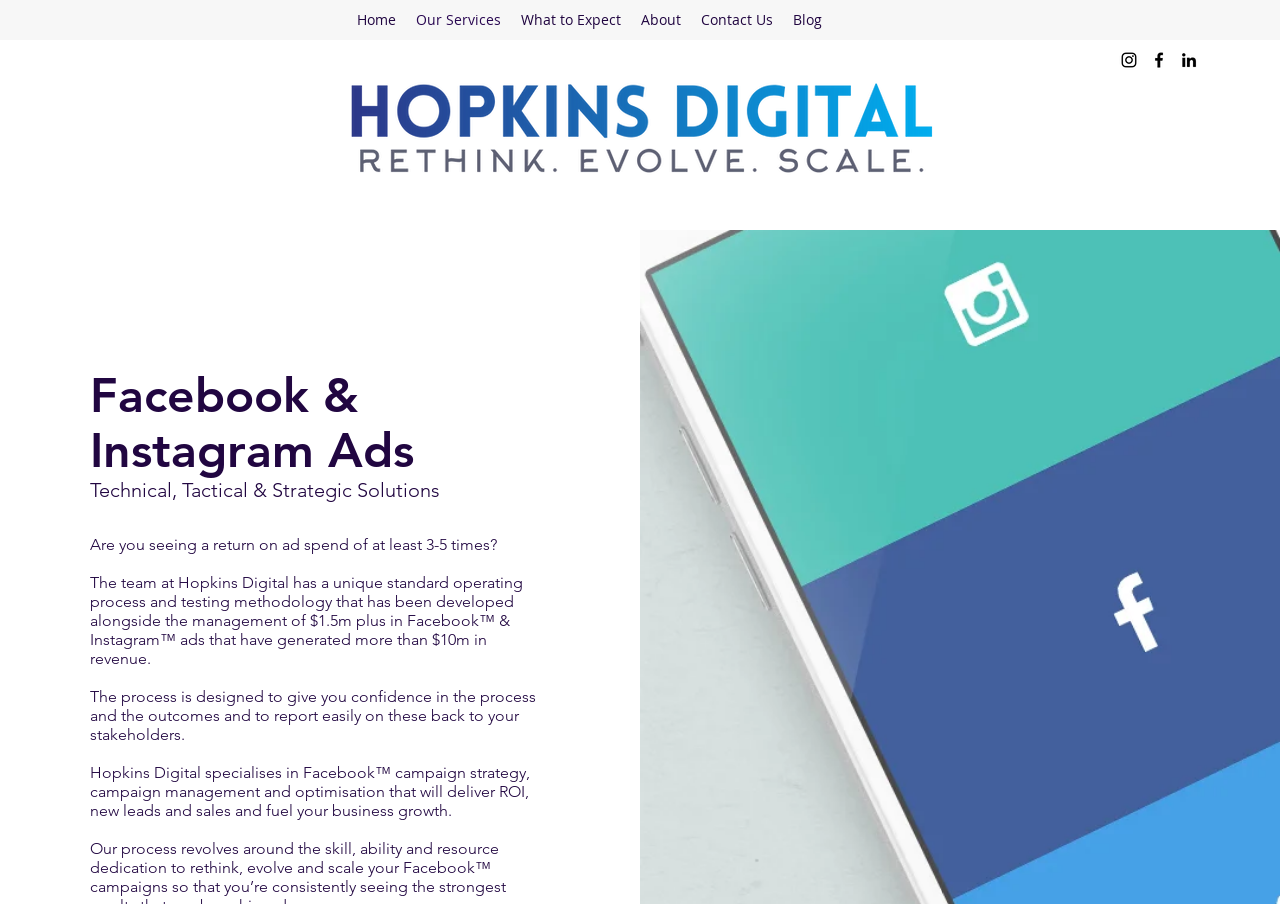Using the information in the image, give a comprehensive answer to the question: 
What is the purpose of Hopkins Digital's process?

According to the webpage, the purpose of Hopkins Digital's process is to give confidence in the process and the outcomes, as stated in the text 'The process is designed to give you confidence in the process and the outcomes and to report easily on these back to your stakeholders.'